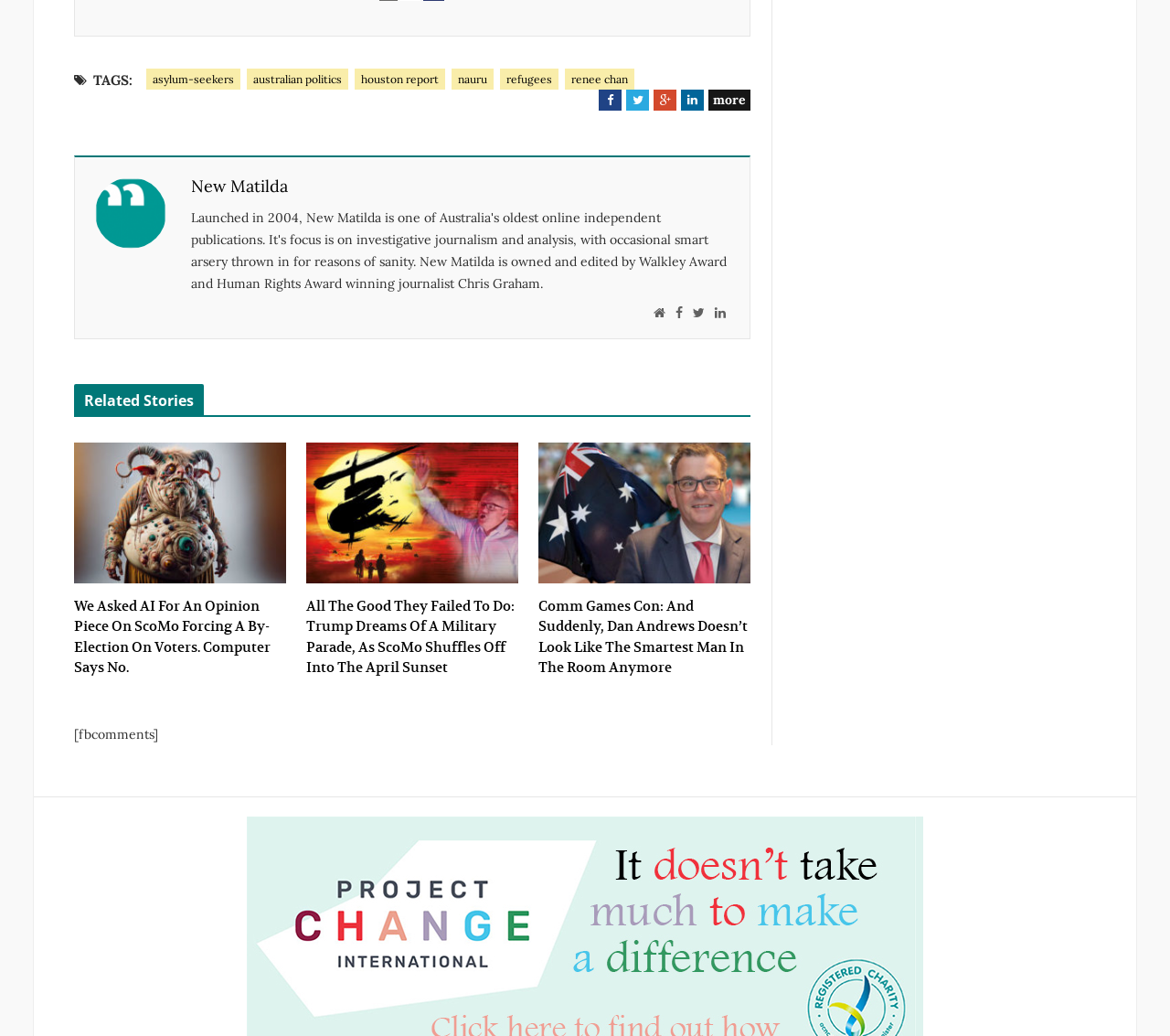Could you indicate the bounding box coordinates of the region to click in order to complete this instruction: "Read the 'Related Stories'".

[0.063, 0.371, 0.641, 0.403]